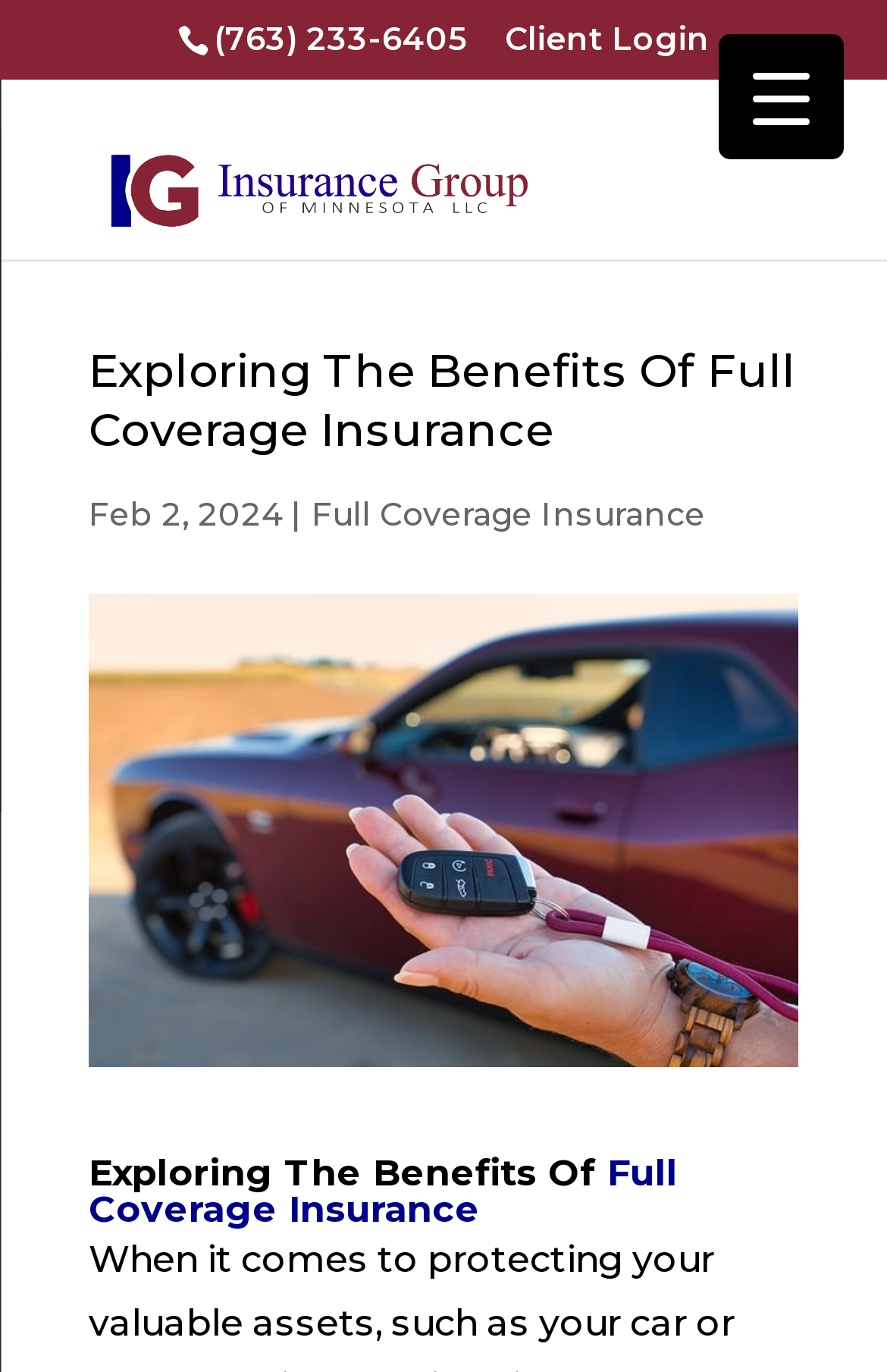Extract the bounding box coordinates for the UI element described by the text: "Full Coverage Insurance". The coordinates should be in the form of [left, top, right, bottom] with values between 0 and 1.

[0.351, 0.36, 0.795, 0.39]